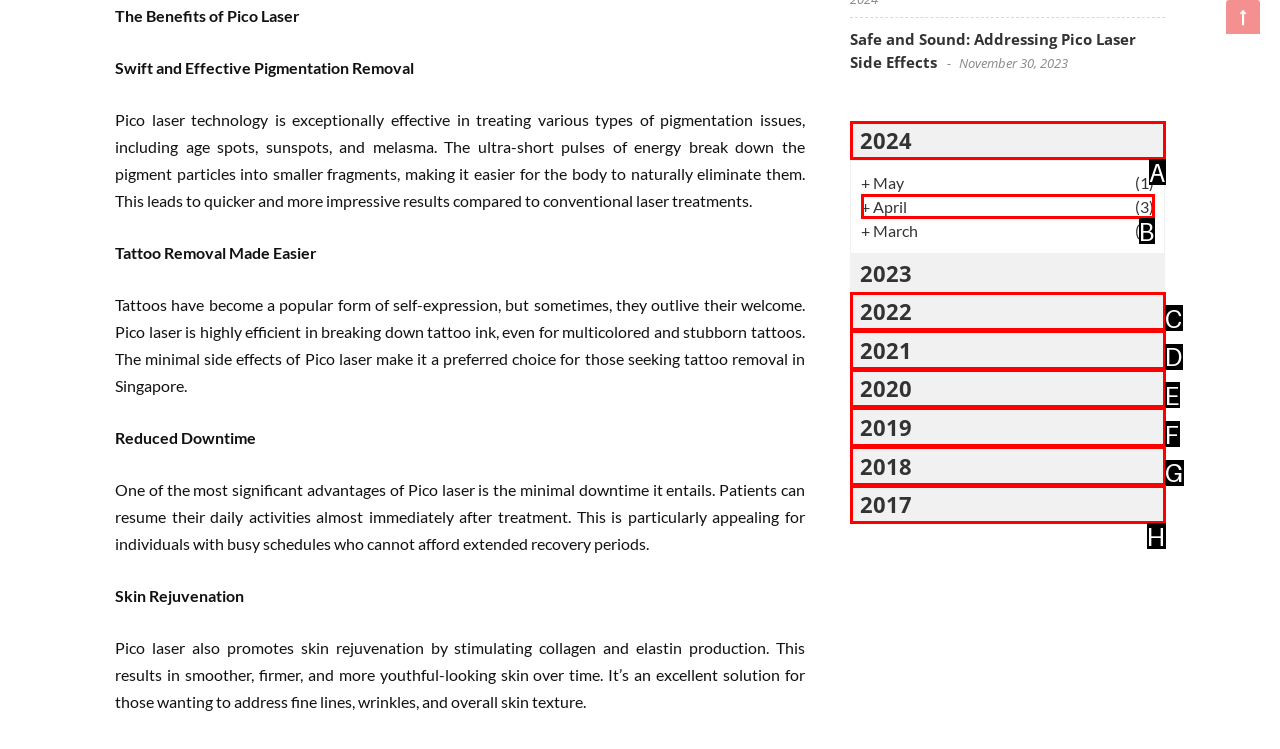Using the description: 2021, find the best-matching HTML element. Indicate your answer with the letter of the chosen option.

D